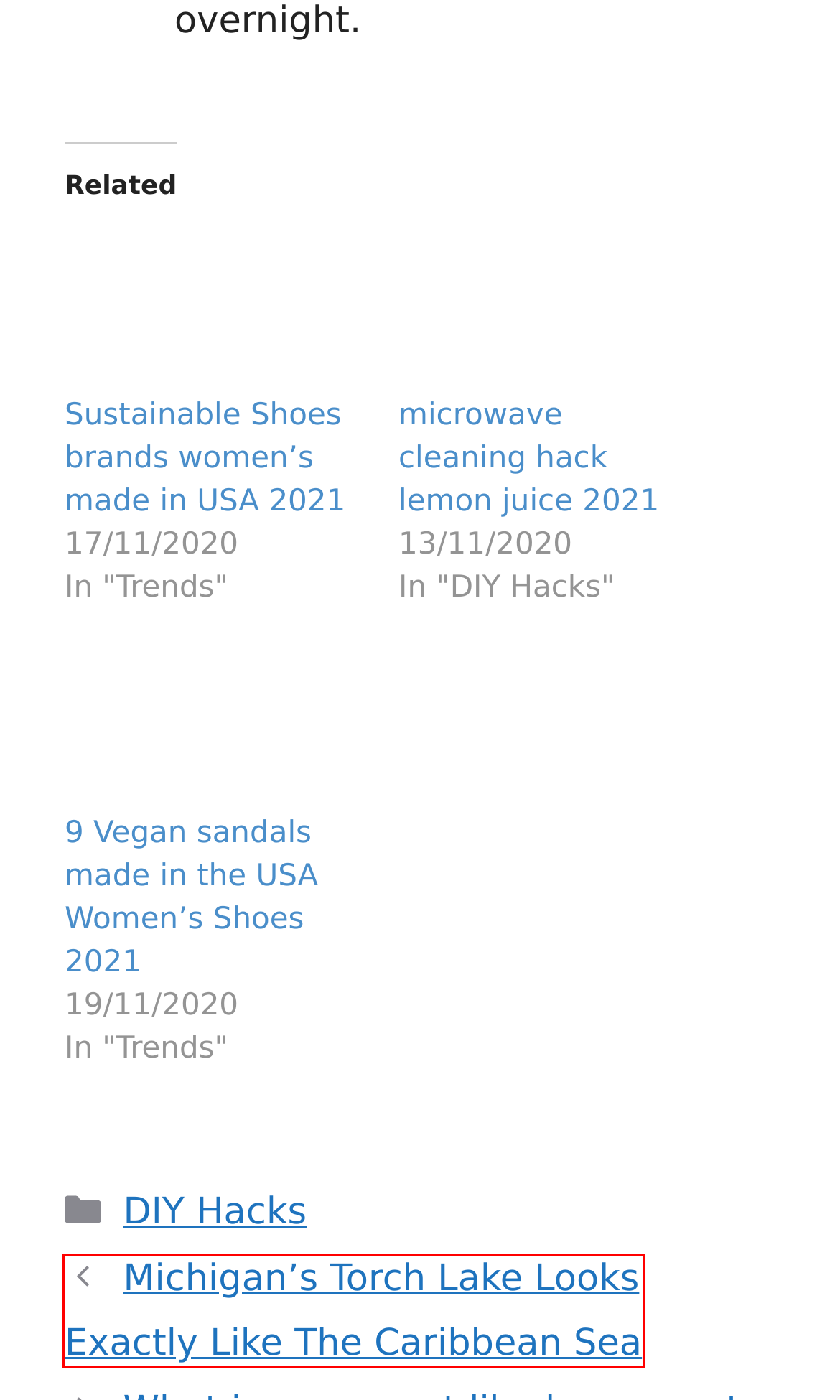Observe the provided screenshot of a webpage that has a red rectangle bounding box. Determine the webpage description that best matches the new webpage after clicking the element inside the red bounding box. Here are the candidates:
A. The Top Romantic Wedding Dress Styles for 2024 - RoseWe Store
B. Sustainable Shoes brands women's made in USA 2021 - RoseWe Store
C. Michigan's Torch Lake Looks Exactly Like The Caribbean Sea - 2021
D. 9 Vegan sandals made in the USA Women's Shoes 2021 - RoseWe Store
E. microwave cleaning hack lemon juice 2021 - RoseWe Store
F. DIY Hacks Archives - RoseWe Store
G. How To Look Smart In A Girls Mini Dress? Buy in 2021 - RoseWe Store
H. USPS Package Intercept The Basics - FAQ - How It Works - RoseWe Store

C